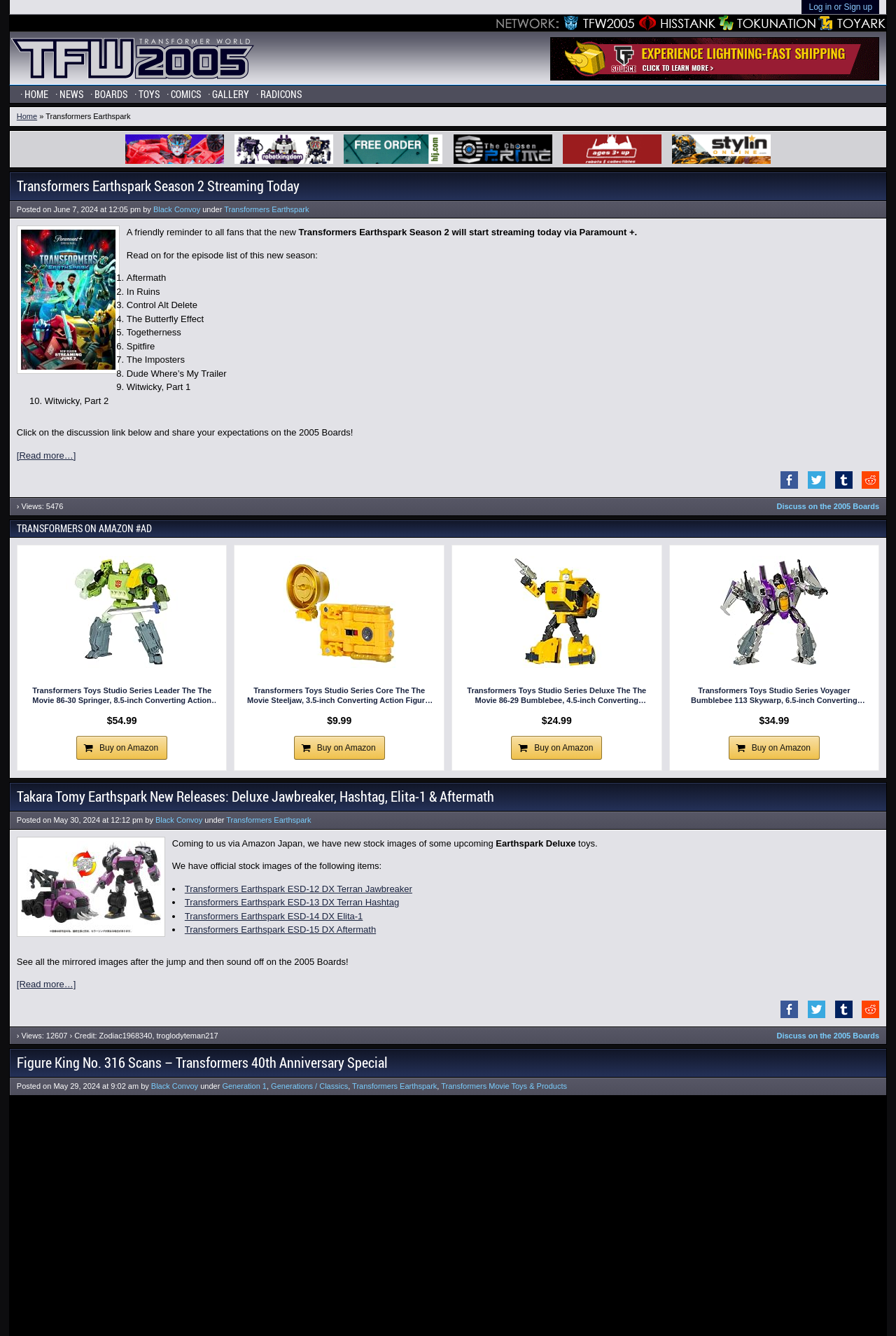What is the name of the Transformers series?
Please interpret the details in the image and answer the question thoroughly.

I found the answer by looking at the heading 'Transformers Earthspark Season 2 Streaming Today' and the StaticText 'Transformers Earthspark' which suggests that the webpage is about the Transformers series named Earthspark.